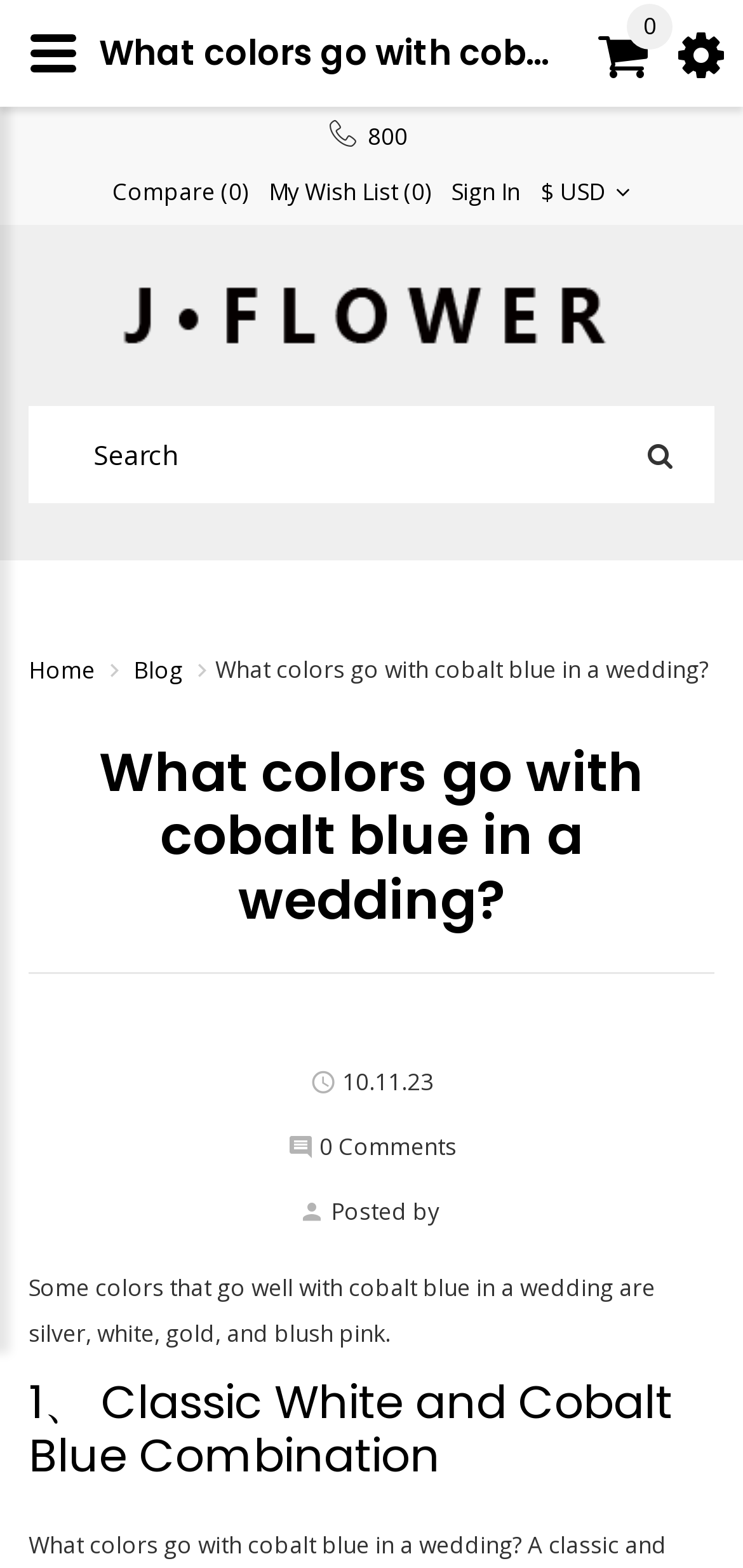Please provide the bounding box coordinates for the element that needs to be clicked to perform the following instruction: "Sign in". The coordinates should be given as four float numbers between 0 and 1, i.e., [left, top, right, bottom].

[0.608, 0.114, 0.7, 0.131]